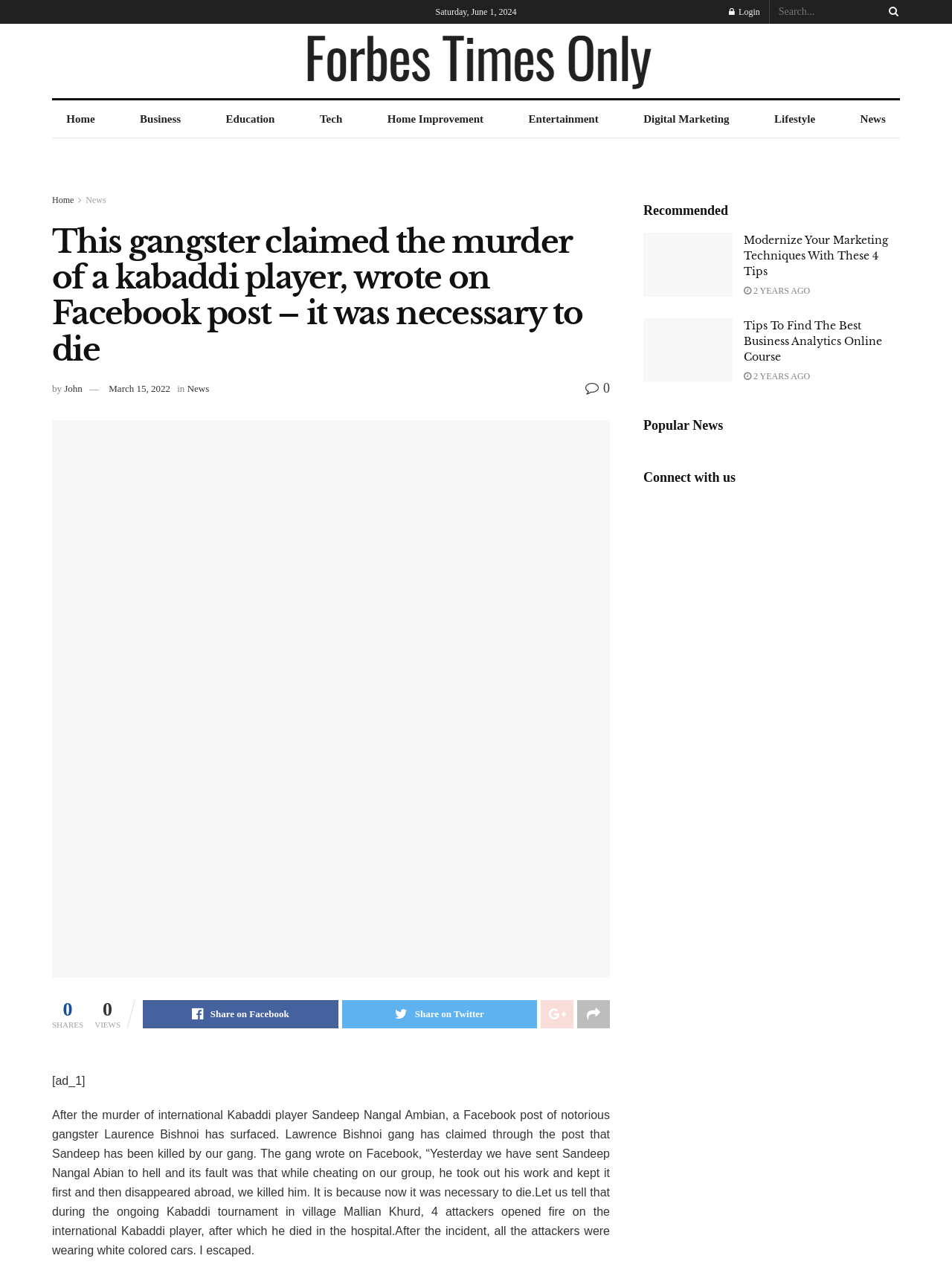Find the bounding box coordinates for the area that must be clicked to perform this action: "Login to the website".

[0.766, 0.0, 0.798, 0.019]